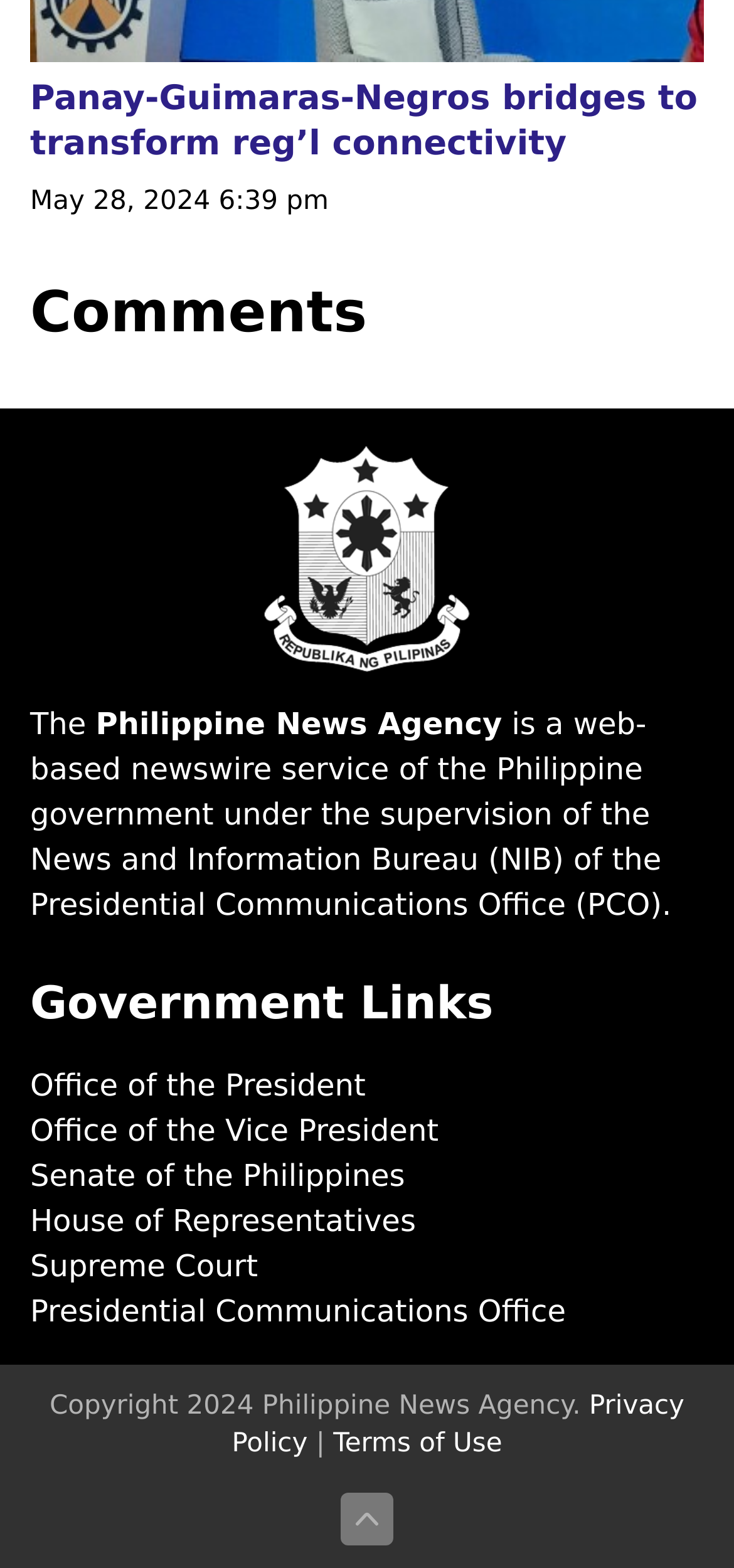Please find the bounding box for the following UI element description. Provide the coordinates in (top-left x, top-left y, bottom-right x, bottom-right y) format, with values between 0 and 1: Office of the Vice President

[0.041, 0.709, 0.598, 0.732]